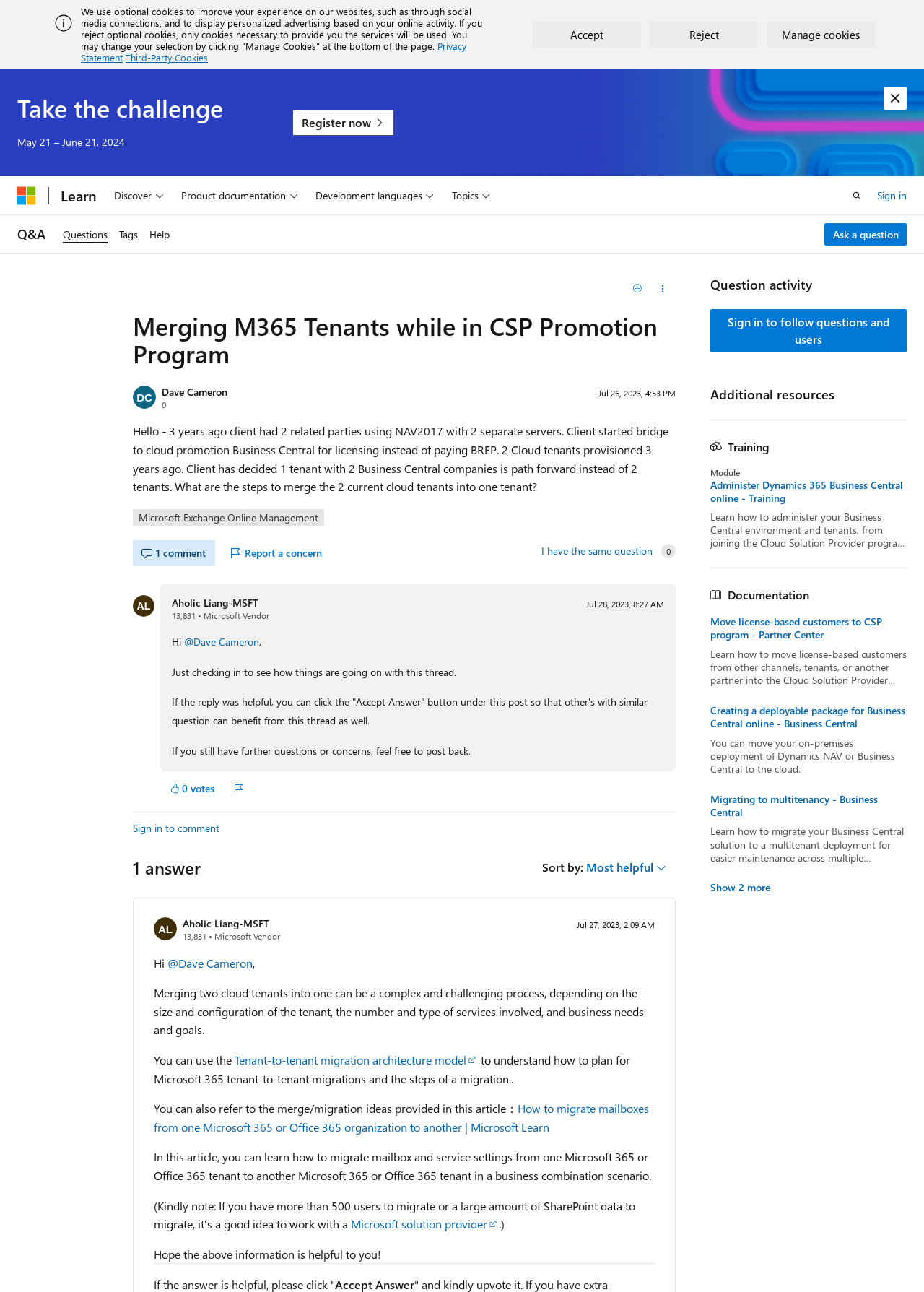Identify the webpage's primary heading and generate its text.

Merging M365 Tenants while in CSP Promotion Program